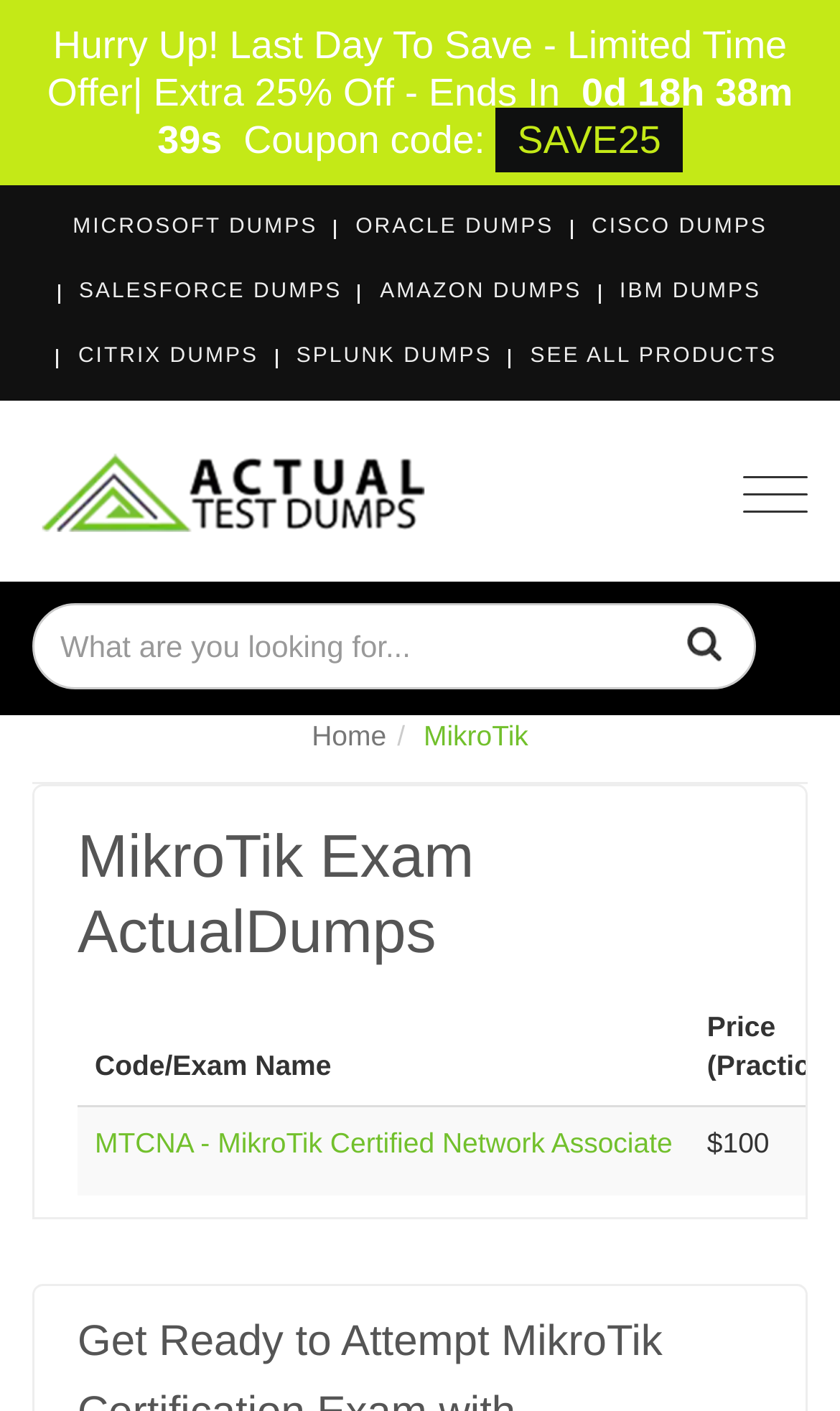Using the description "alt="ActualtestDumps"", locate and provide the bounding box of the UI element.

[0.038, 0.335, 0.532, 0.365]